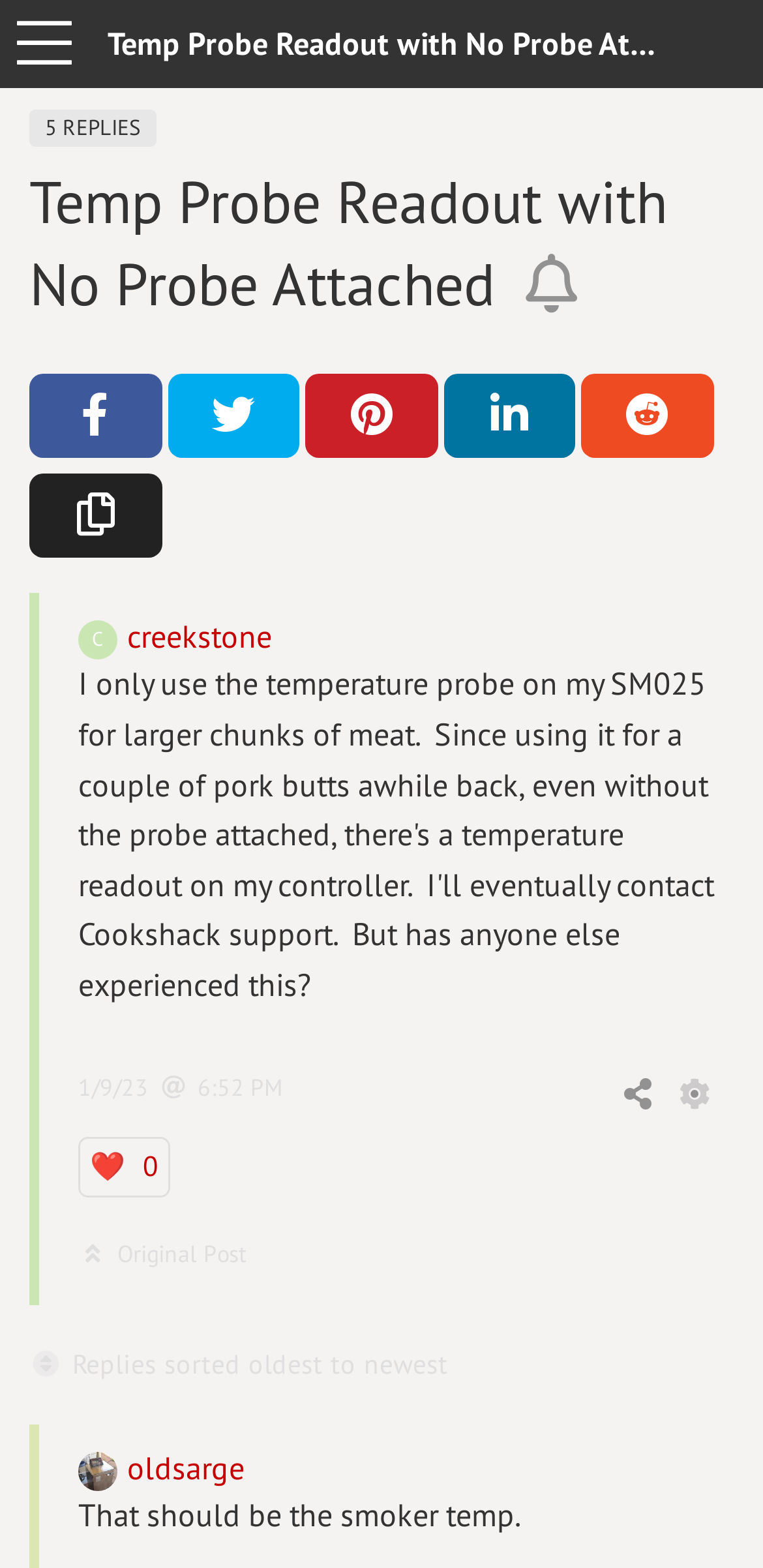Please locate the UI element described by "aria-label="More Options"" and provide its bounding box coordinates.

[0.0, 0.0, 0.115, 0.056]